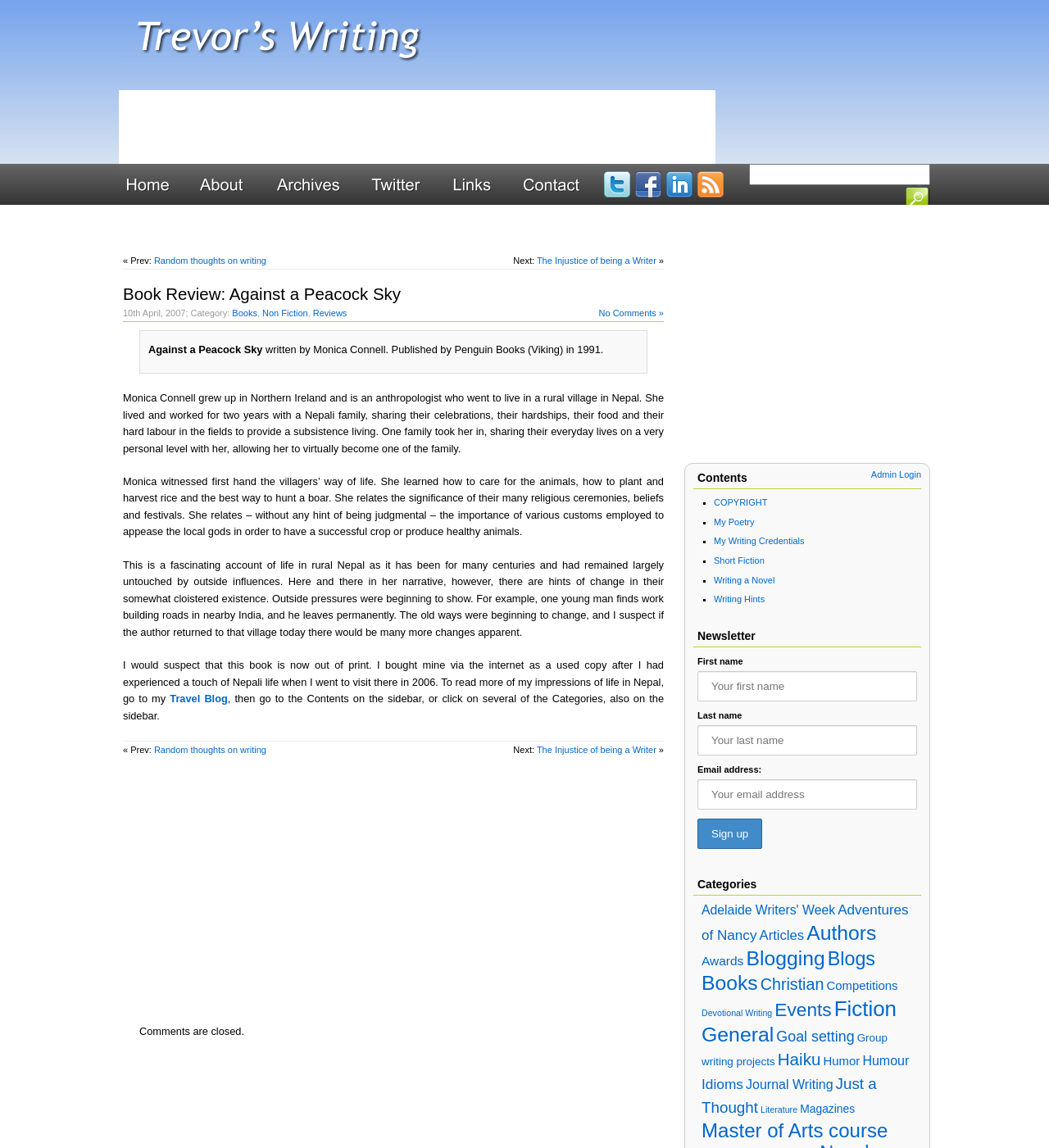Please determine the bounding box coordinates for the element that should be clicked to follow these instructions: "View the next post".

[0.512, 0.223, 0.626, 0.231]